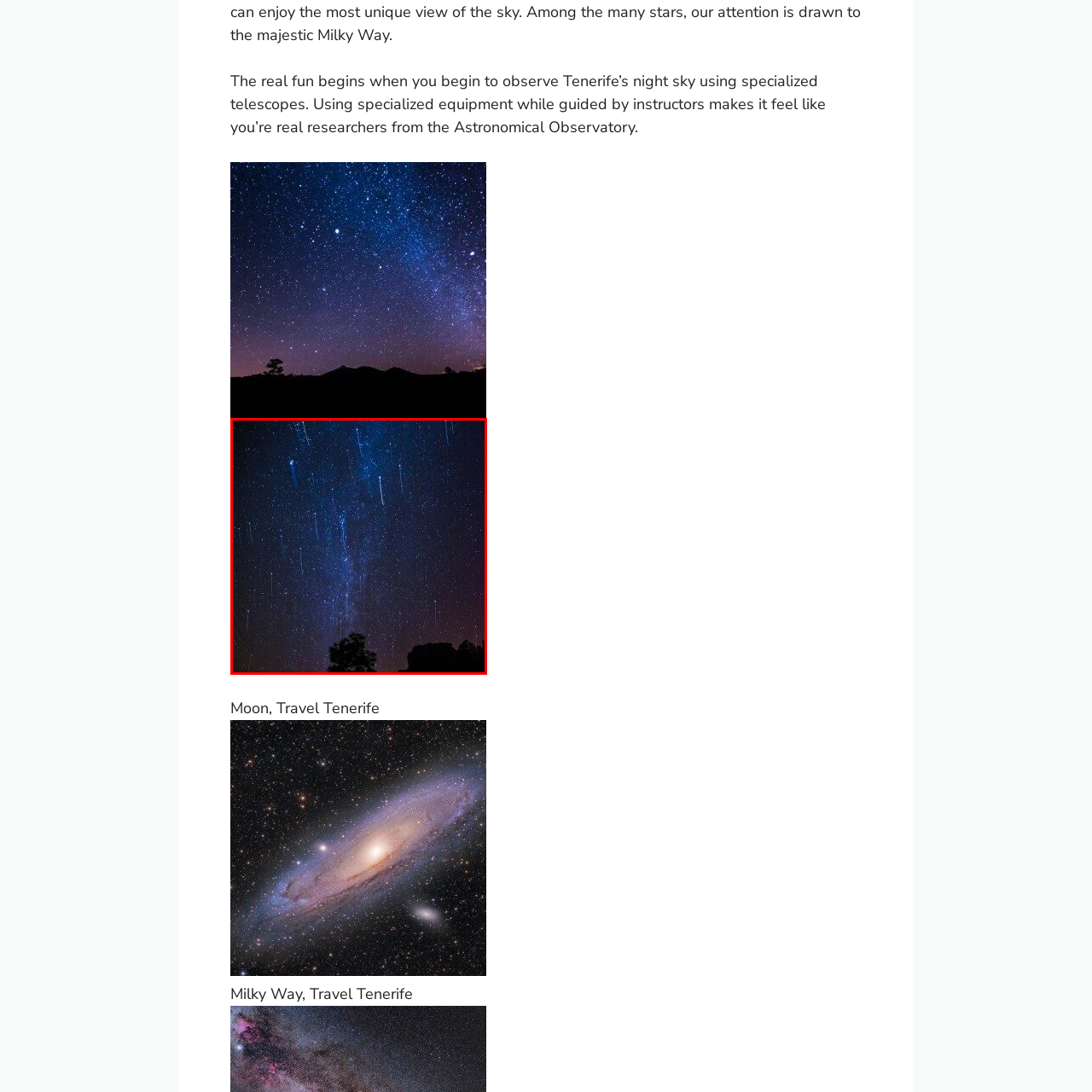Give a detailed account of the picture within the red bounded area.

The image captures a breathtaking view of the night sky over Tenerife, showcasing a mesmerizing starry scene. Bright stars and celestial trails illuminate the dark expanse, creating a stunning display reminiscent of a cosmic tapestry. Silhouetted against the sky, the outlines of trees and rock formations add depth to the composition. This spectacular sight invites viewers to imagine the wonders of the universe and the joy of astronomical exploration, making it an ideal backdrop for stargazing enthusiasts. The scene beautifully conveys the allure of observing the night sky from locations like Tenerife, where the conditions are perfect for such celestial experiences.